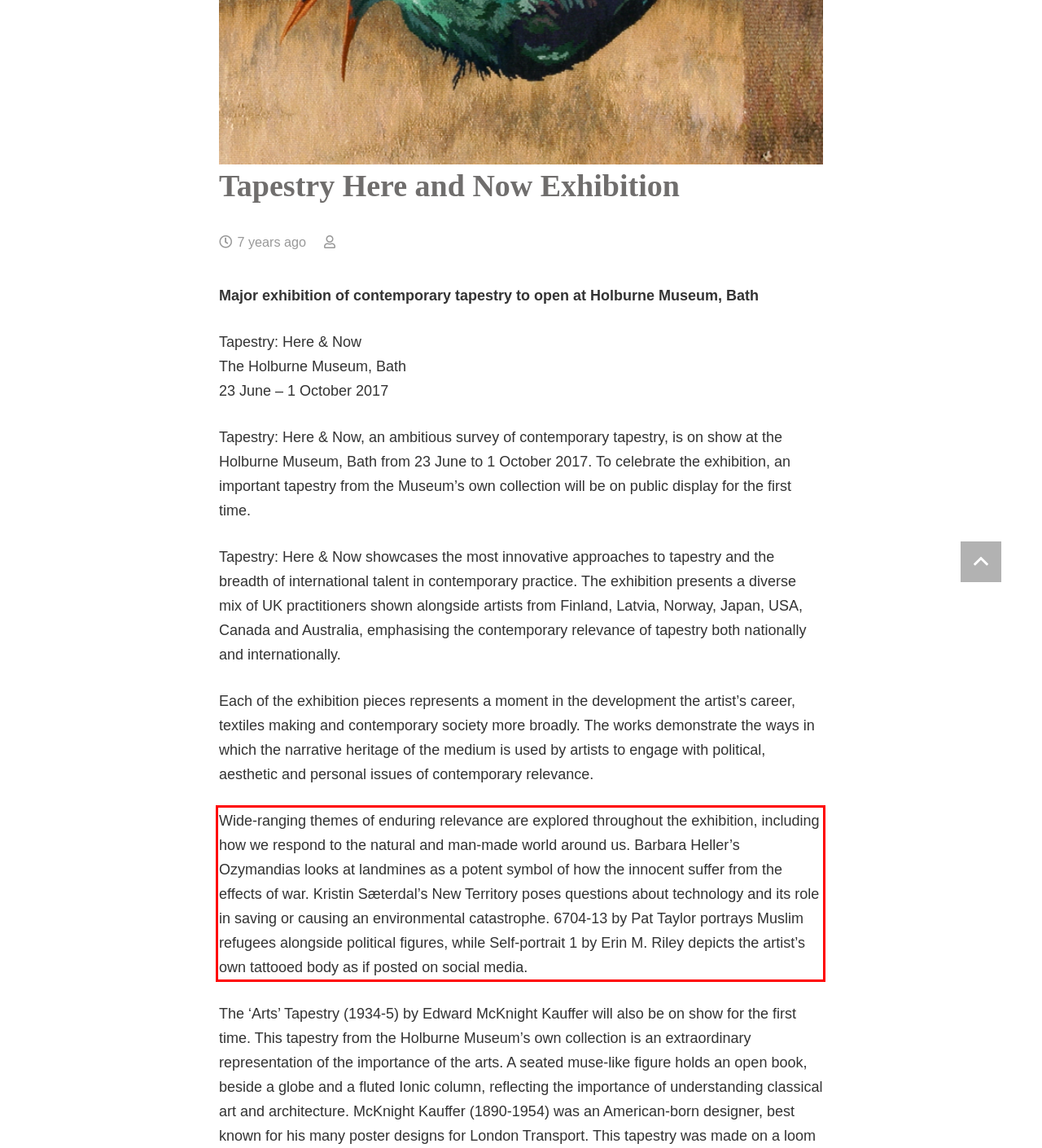Please identify the text within the red rectangular bounding box in the provided webpage screenshot.

Wide-ranging themes of enduring relevance are explored throughout the exhibition, including how we respond to the natural and man-made world around us. Barbara Heller’s Ozymandias looks at landmines as a potent symbol of how the innocent suffer from the effects of war. Kristin Sæterdal’s New Territory poses questions about technology and its role in saving or causing an environmental catastrophe. 6704-13 by Pat Taylor portrays Muslim refugees alongside political figures, while Self-portrait 1 by Erin M. Riley depicts the artist’s own tattooed body as if posted on social media.